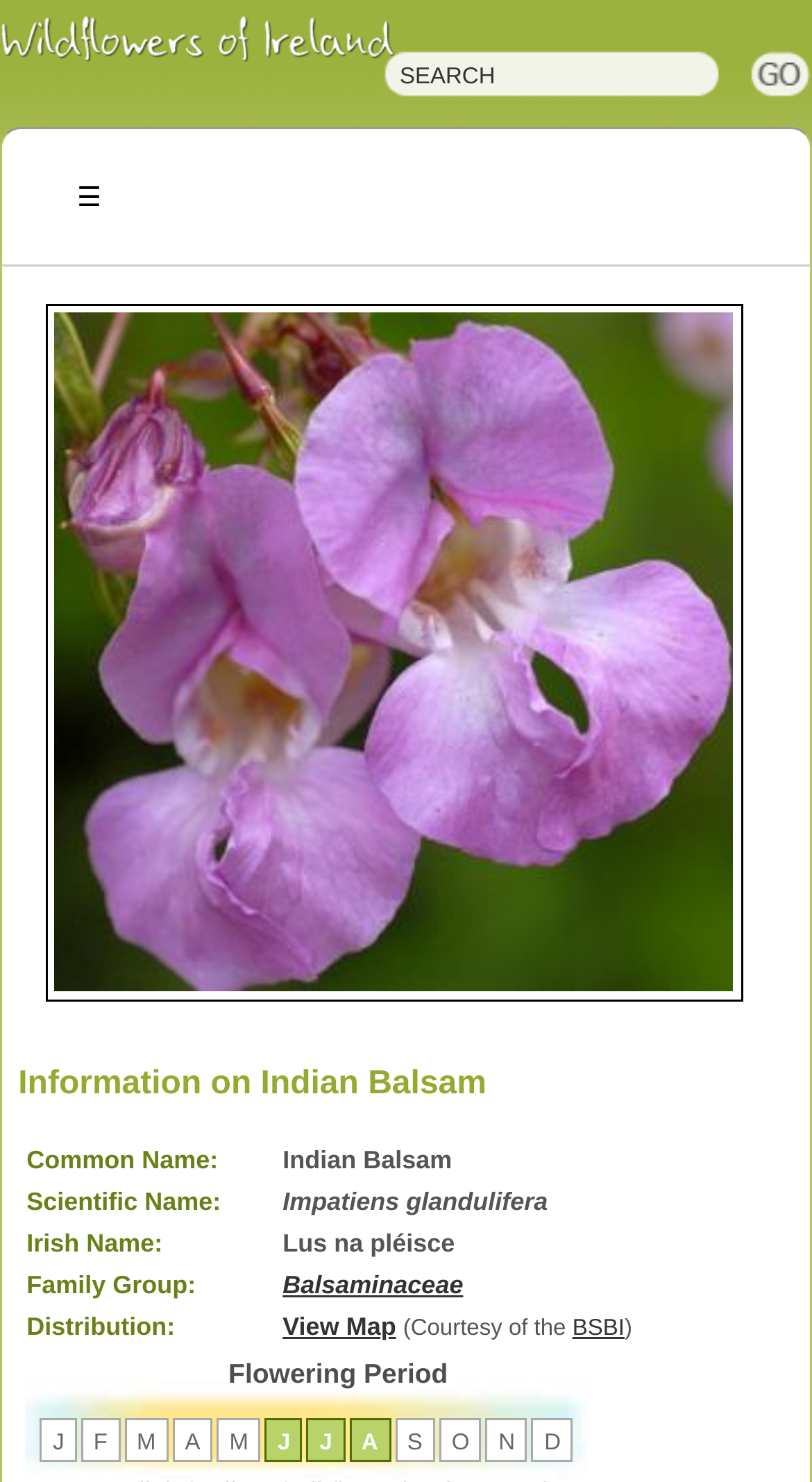Answer the question briefly using a single word or phrase: 
What is the family group of the Indian Balsam?

Balsaminaceae